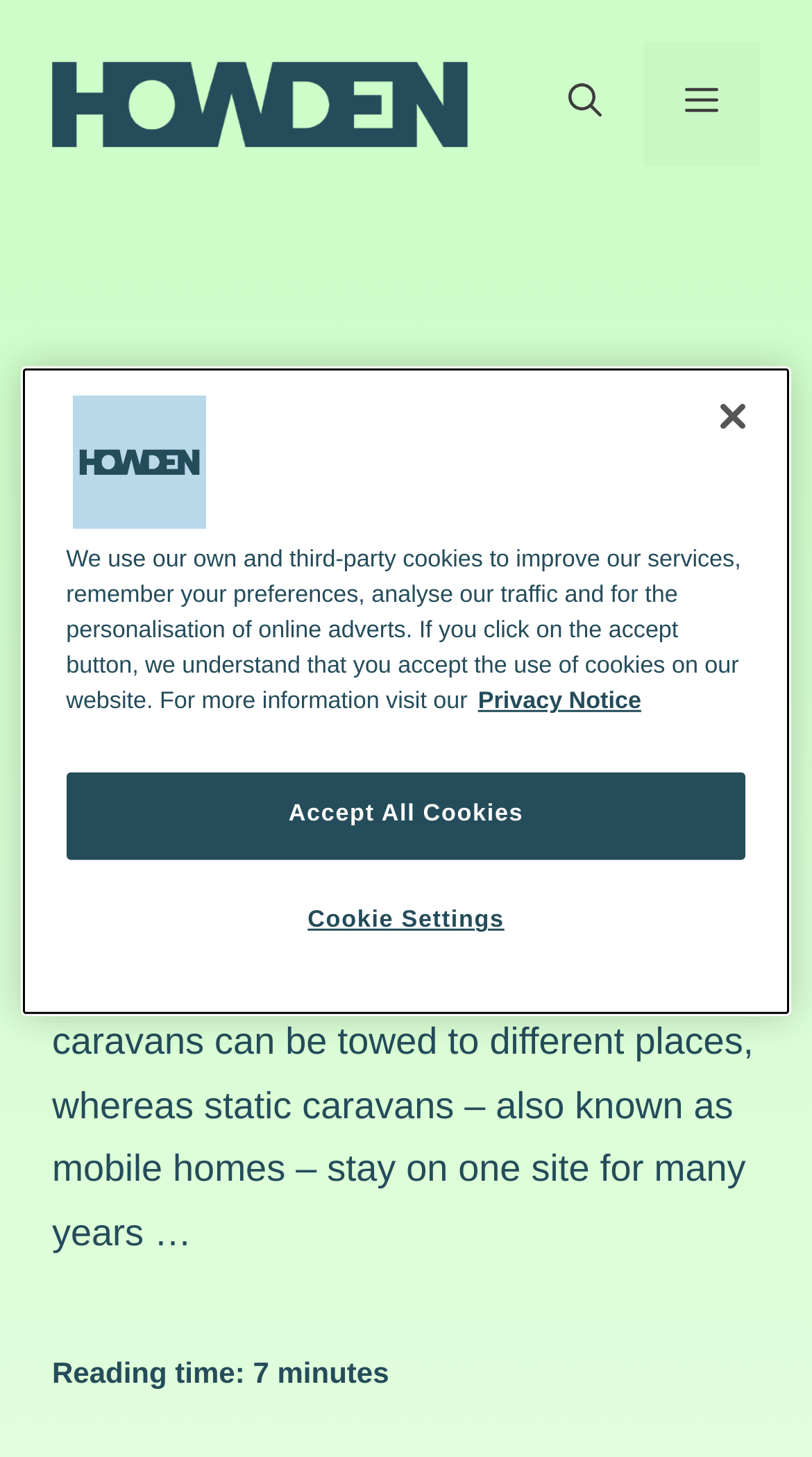Please respond to the question using a single word or phrase:
What is the alternative to 'Accept All Cookies'?

Cookie Settings